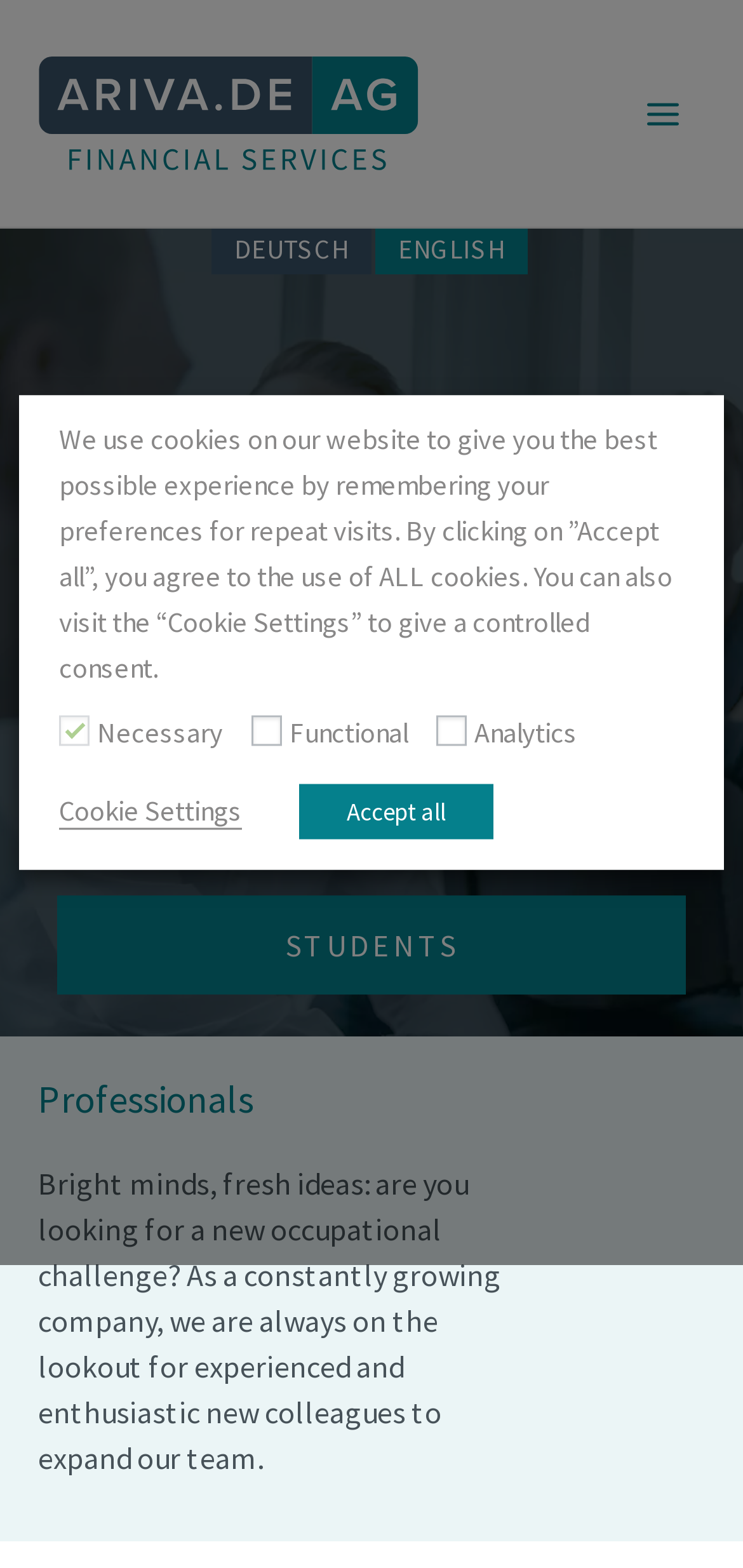Refer to the screenshot and answer the following question in detail:
What is the company looking for in employees?

The webpage mentions that the company is looking for dedicated employees who put creativity and joy into their work, which suggests that these are the key qualities they are looking for in potential employees.